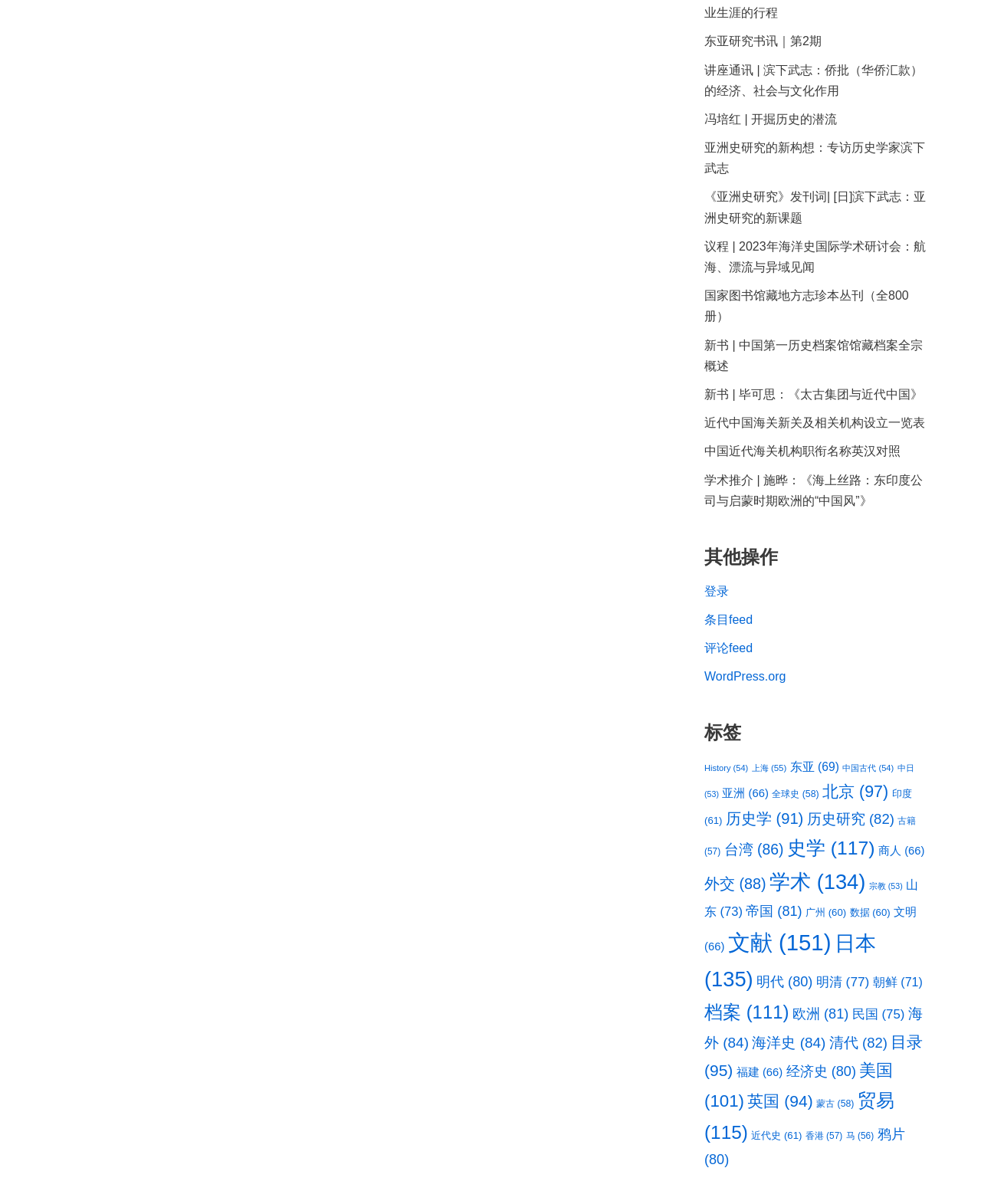What is the main topic of this webpage?
Refer to the image and give a detailed answer to the question.

Based on the numerous links and tags related to historical events, figures, and regions, it is clear that the main topic of this webpage is history.